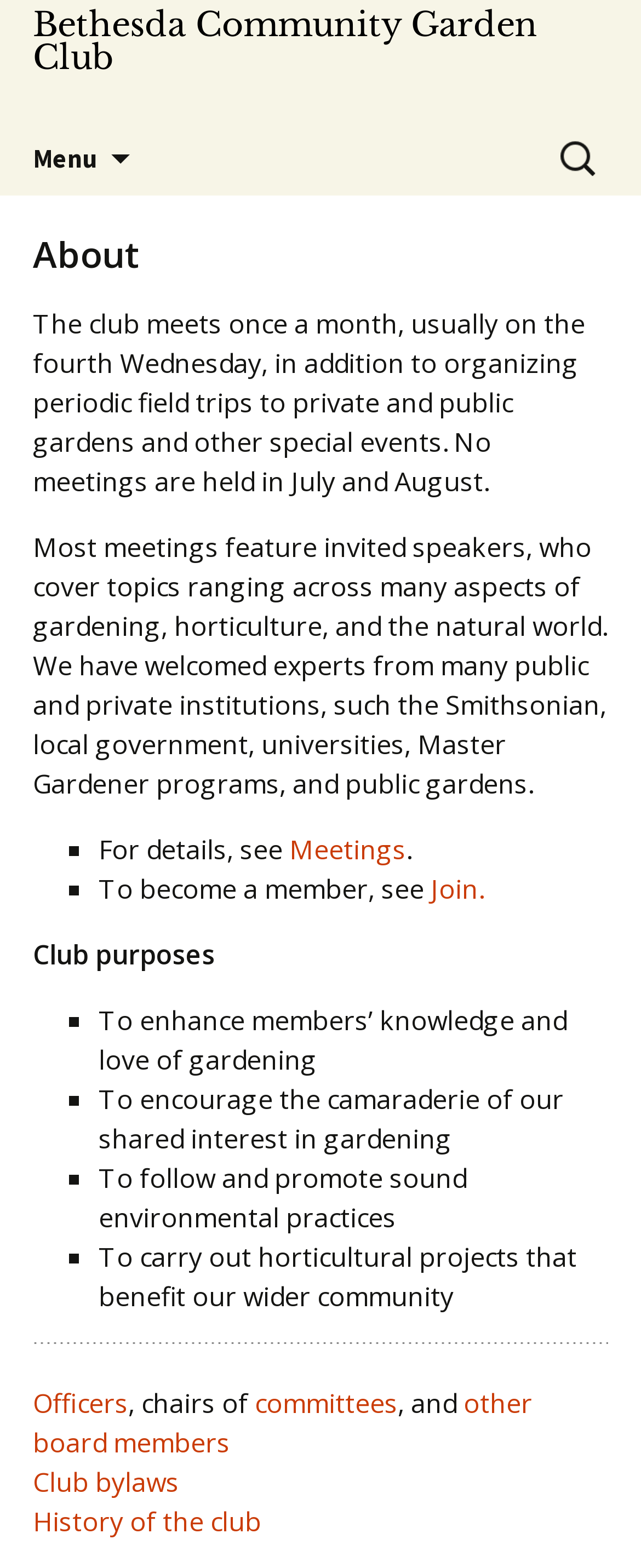Determine the coordinates of the bounding box for the clickable area needed to execute this instruction: "Learn about 'Club purposes'".

[0.051, 0.596, 0.949, 0.621]